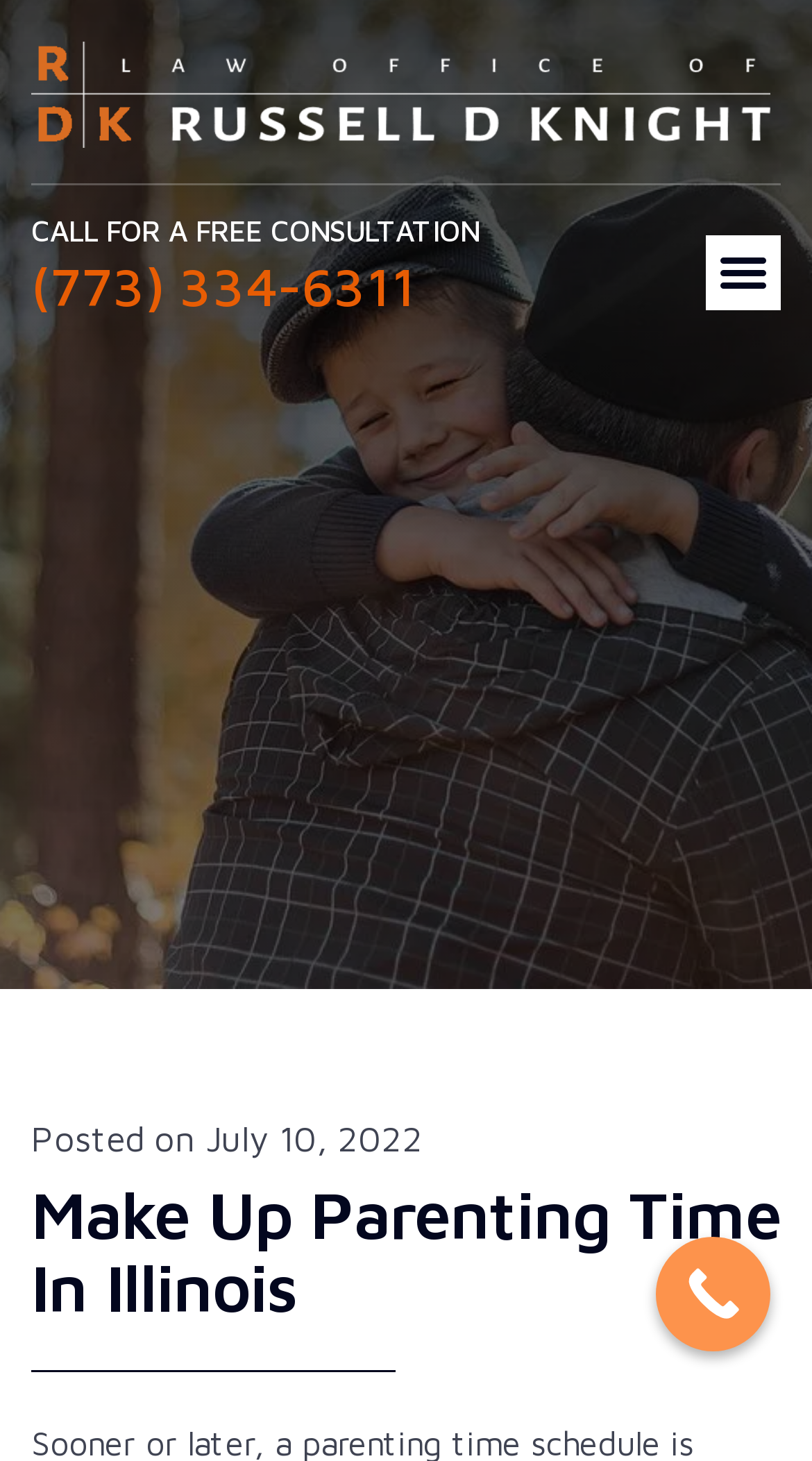Is there a button to toggle the menu?
Answer with a single word or phrase, using the screenshot for reference.

Yes